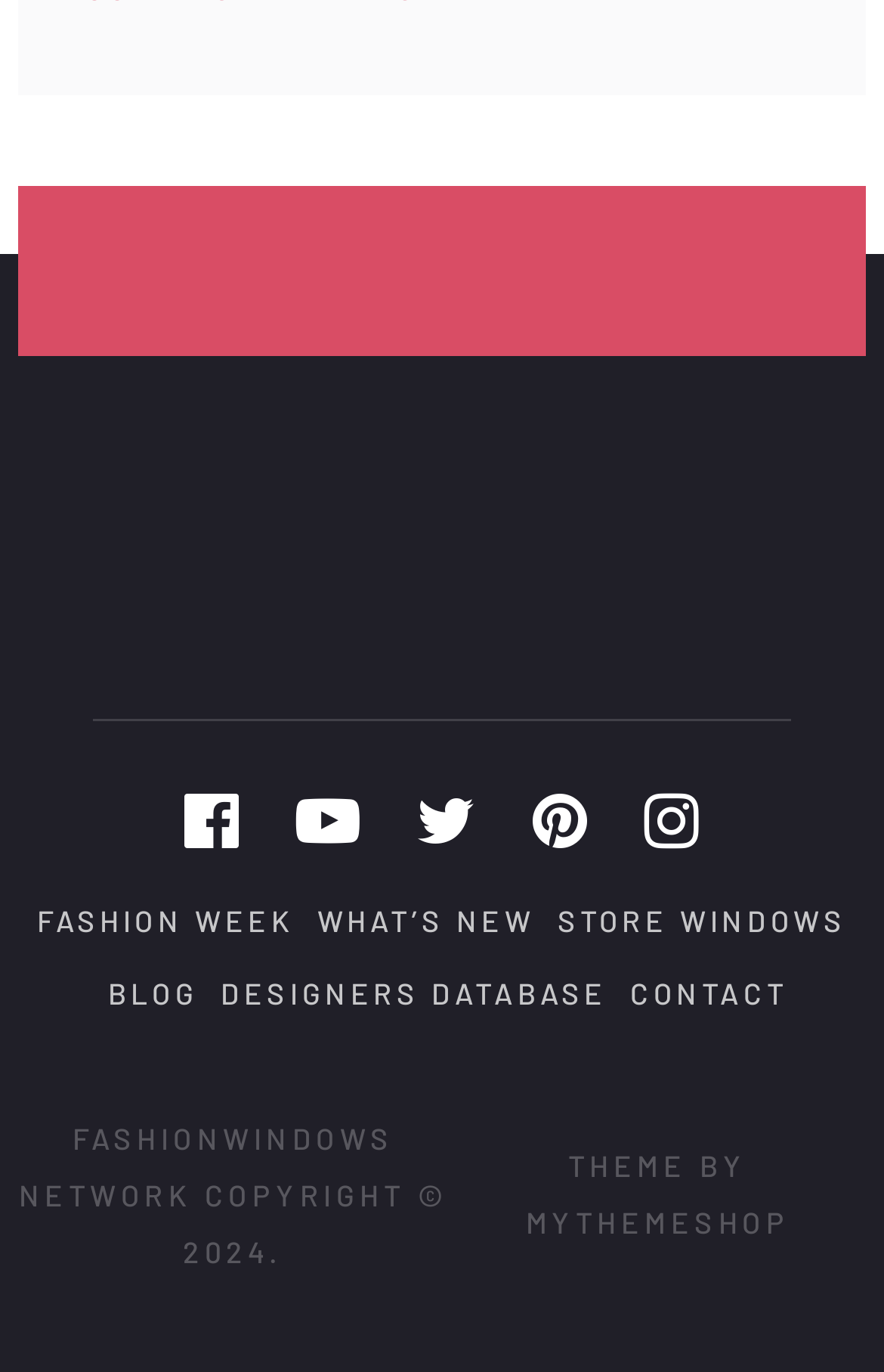Find the bounding box coordinates of the clickable element required to execute the following instruction: "go to STORE WINDOWS". Provide the coordinates as four float numbers between 0 and 1, i.e., [left, top, right, bottom].

[0.63, 0.658, 0.958, 0.684]